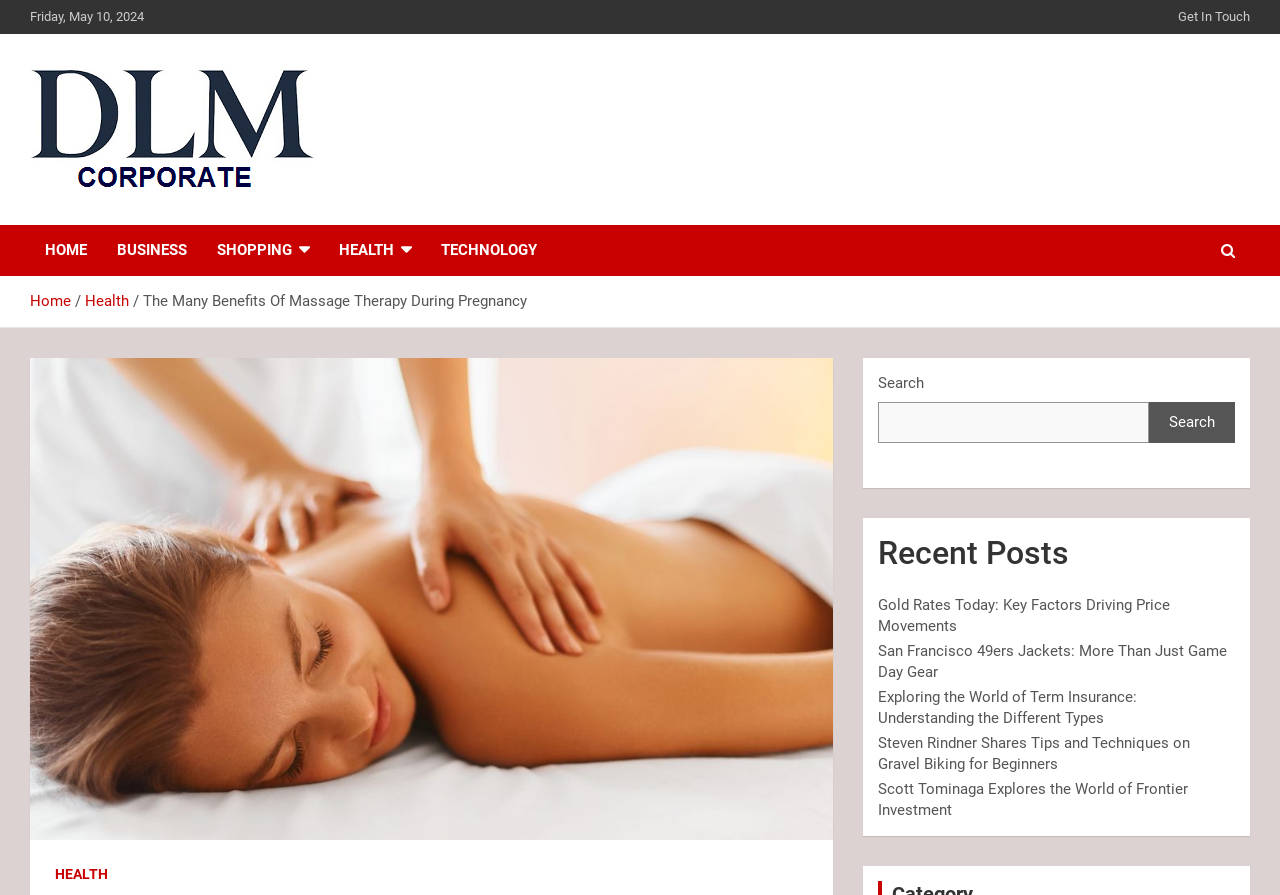Point out the bounding box coordinates of the section to click in order to follow this instruction: "Check 'Recent Posts'".

[0.686, 0.596, 0.965, 0.642]